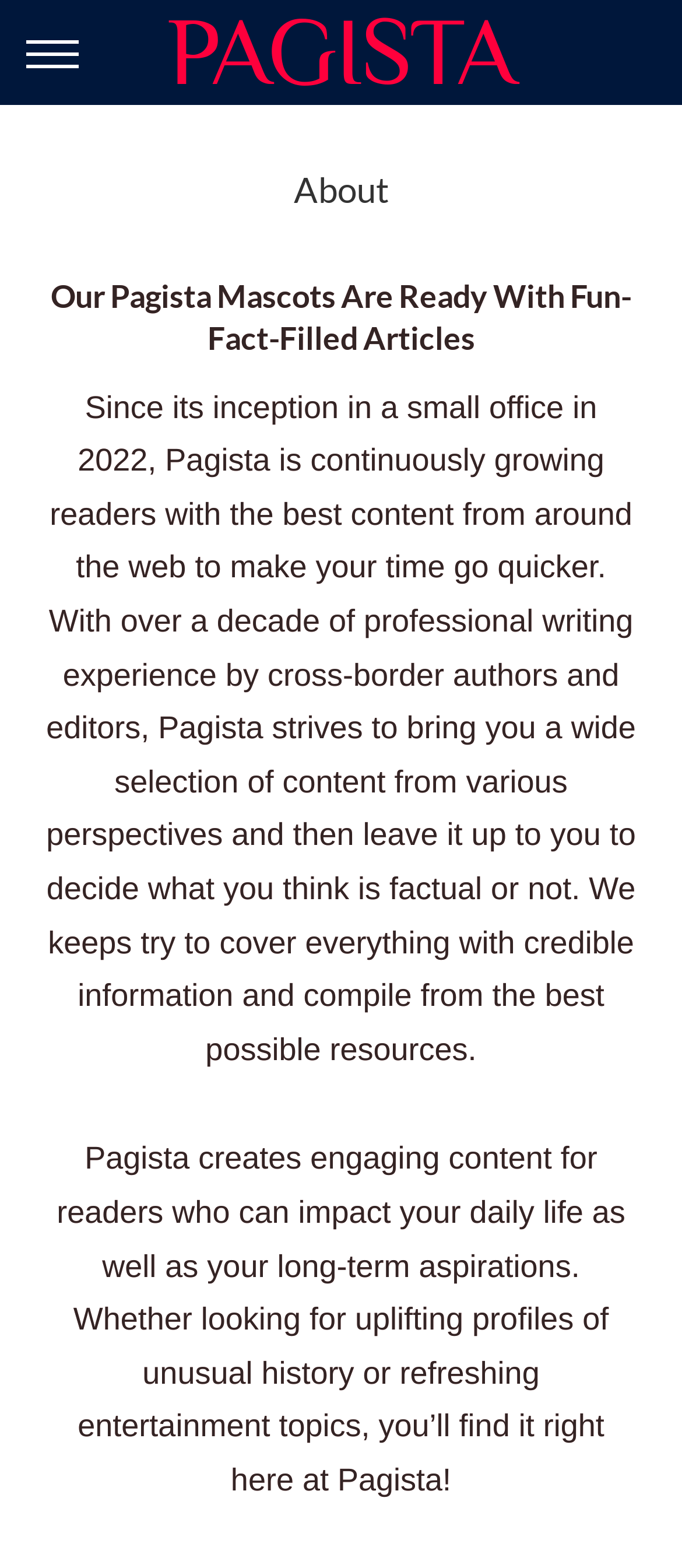Respond to the question below with a single word or phrase: What kind of content does Pagista provide?

Fun-fact-filled articles